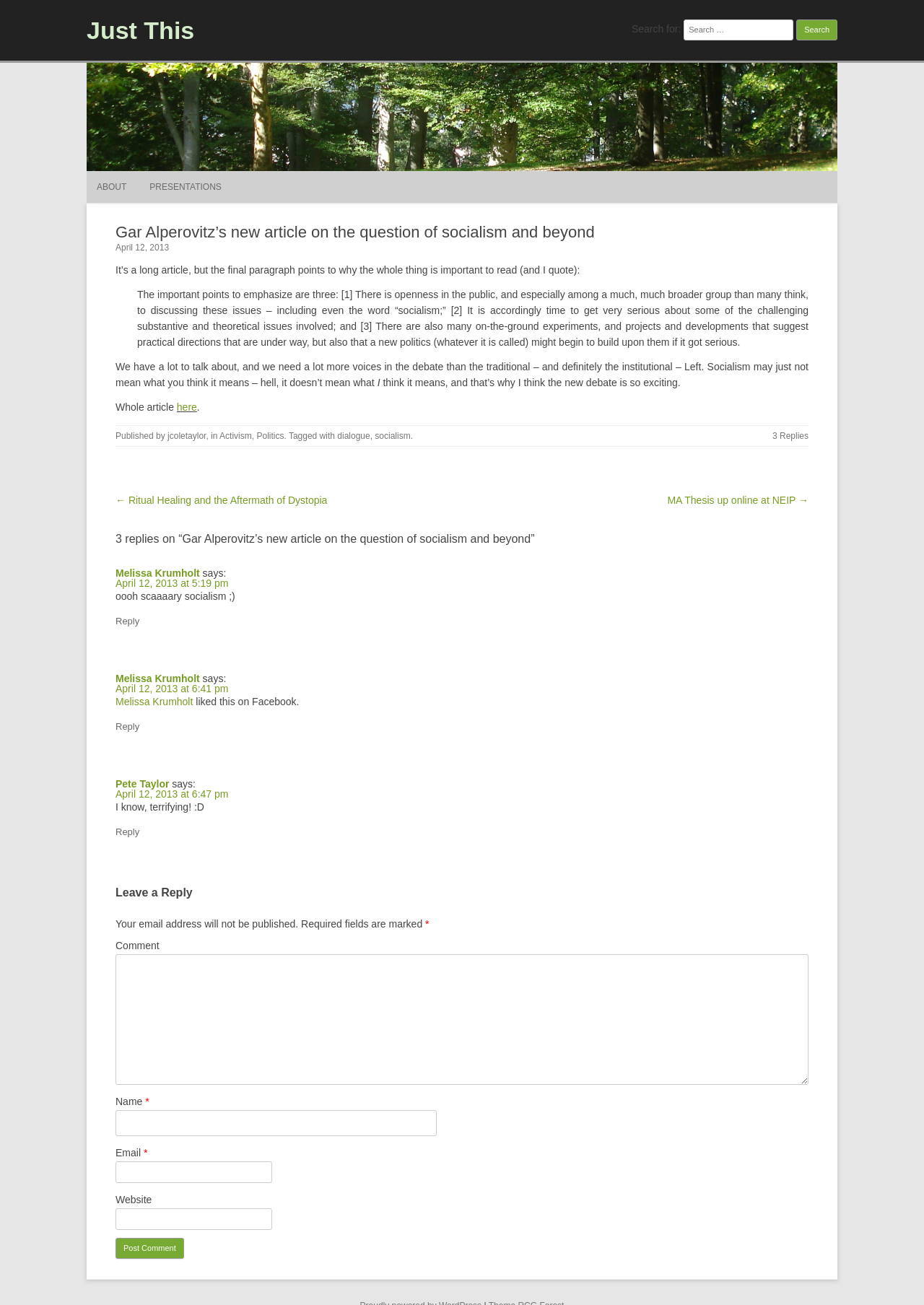Based on the element description Skip to content, identify the bounding box of the UI element in the given webpage screenshot. The coordinates should be in the format (top-left x, top-left y, bottom-right x, bottom-right y) and must be between 0 and 1.

[0.5, 0.131, 0.572, 0.139]